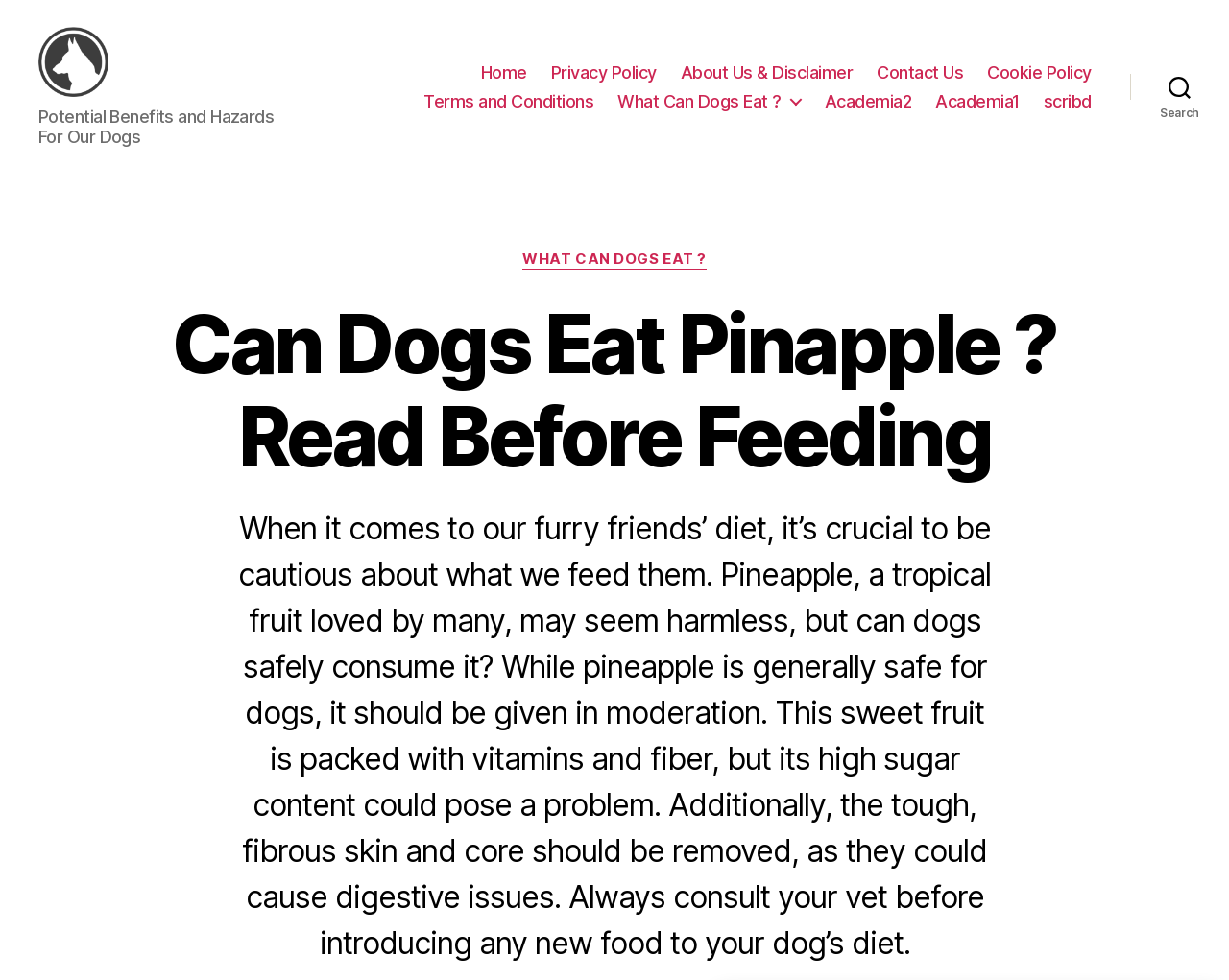What is recommended before introducing new food to a dog's diet?
Provide a concise answer using a single word or phrase based on the image.

Consult a vet